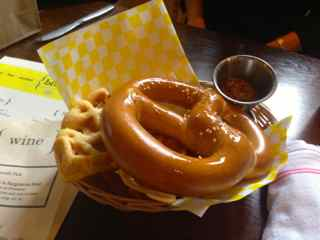Provide a comprehensive description of the image.

This appetizing image showcases a warm, soft pretzel accompanied by a cornbread waffle, elegantly arranged in a basket lined with yellow and white checked paper. The pretzel is golden brown and sprinkled with coarse sea salt, adding a delightful crunch to its chewy texture. On the side, a small metal bowl holds stone ground apricot mustard, offering a tangy contrast to the rich flavors of the pretzel. The cornbread waffle, slightly sweet and golden, complements the dish perfectly, providing an unexpected yet delicious pairing. This presentation reflects a creative take on bistro fare, emphasizing a unique culinary experience at a Nashville restaurant known for its inviting atmosphere and innovative dishes.